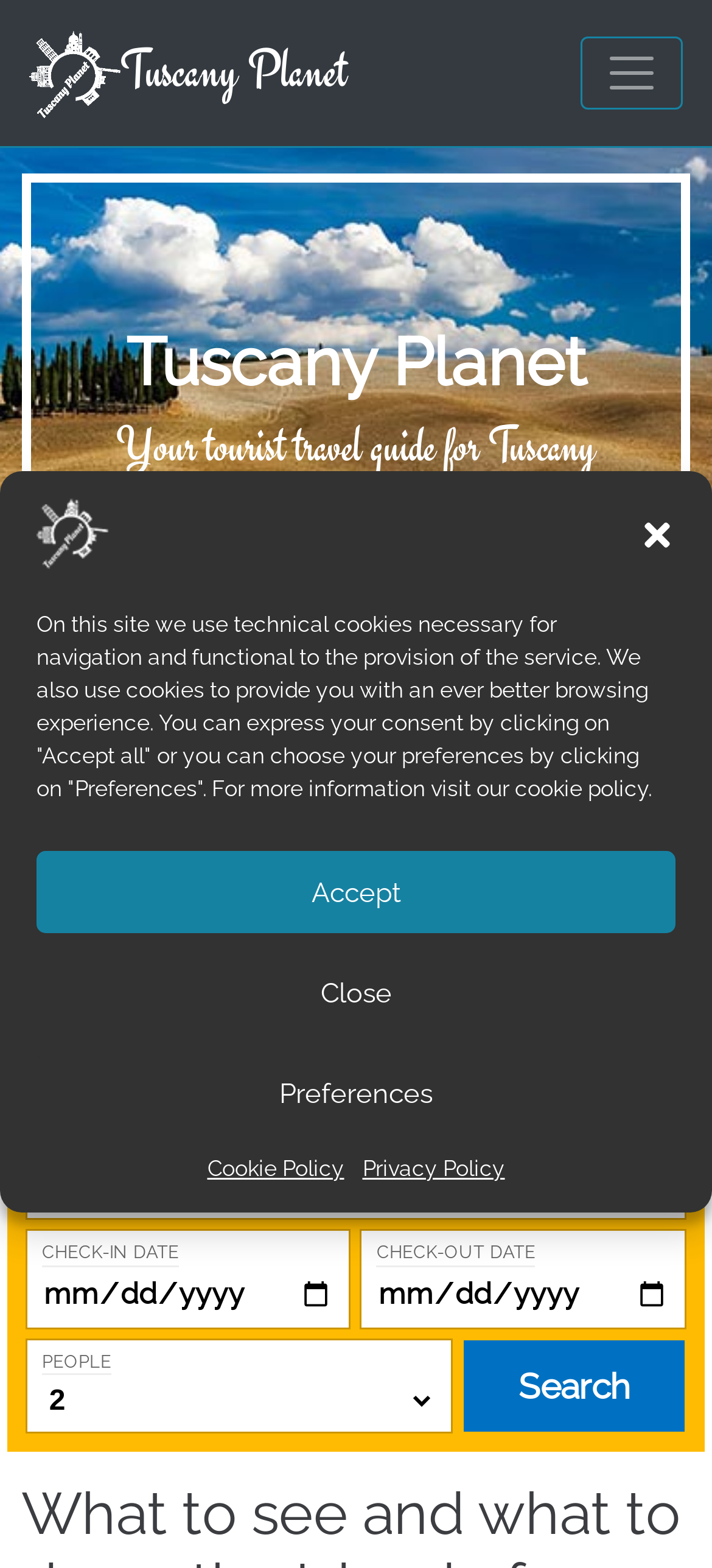Determine the bounding box coordinates of the element that should be clicked to execute the following command: "Check homepage".

[0.04, 0.387, 0.171, 0.4]